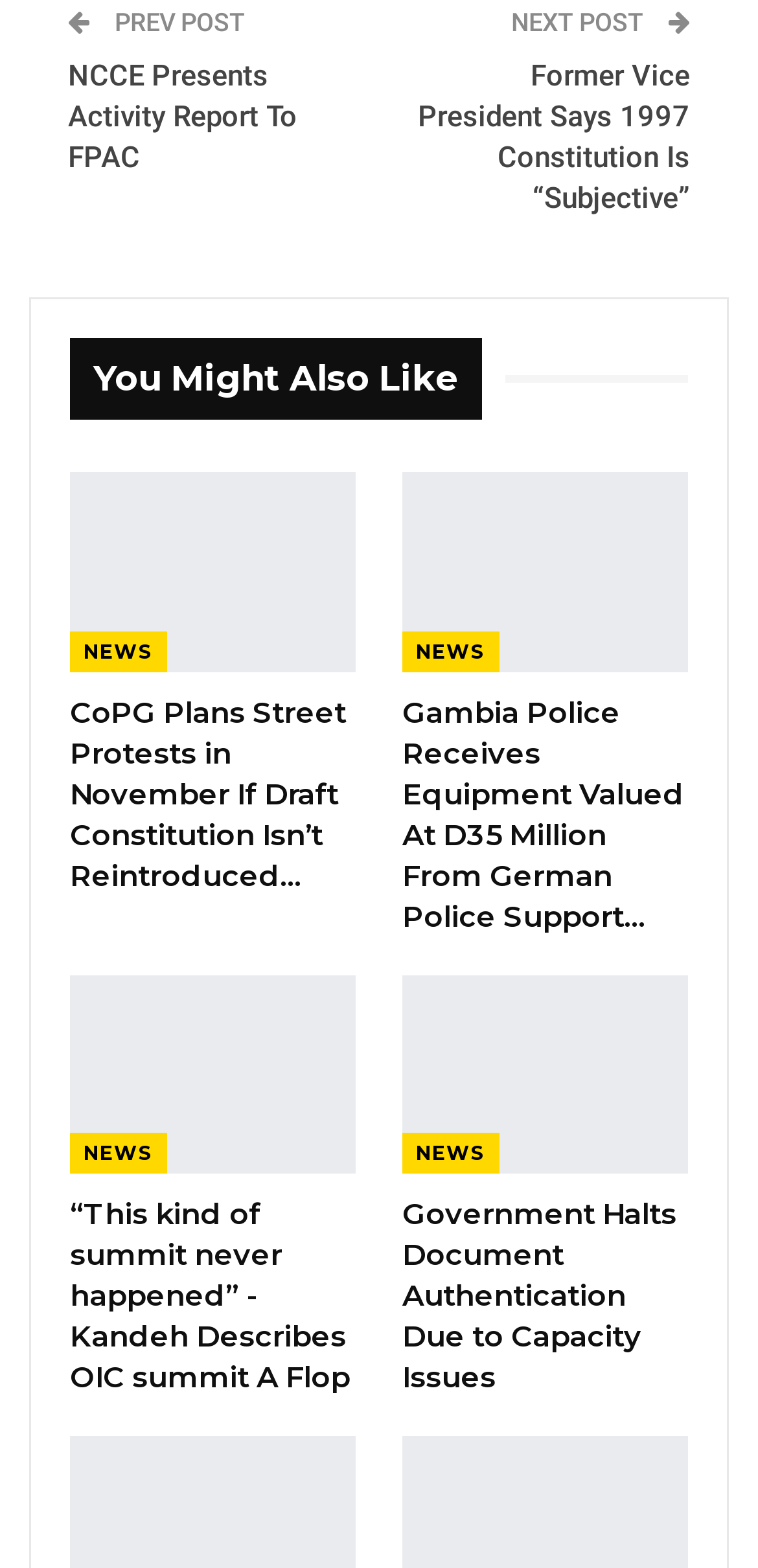Using a single word or phrase, answer the following question: 
What is the date of the latest news article?

May 15, 2024